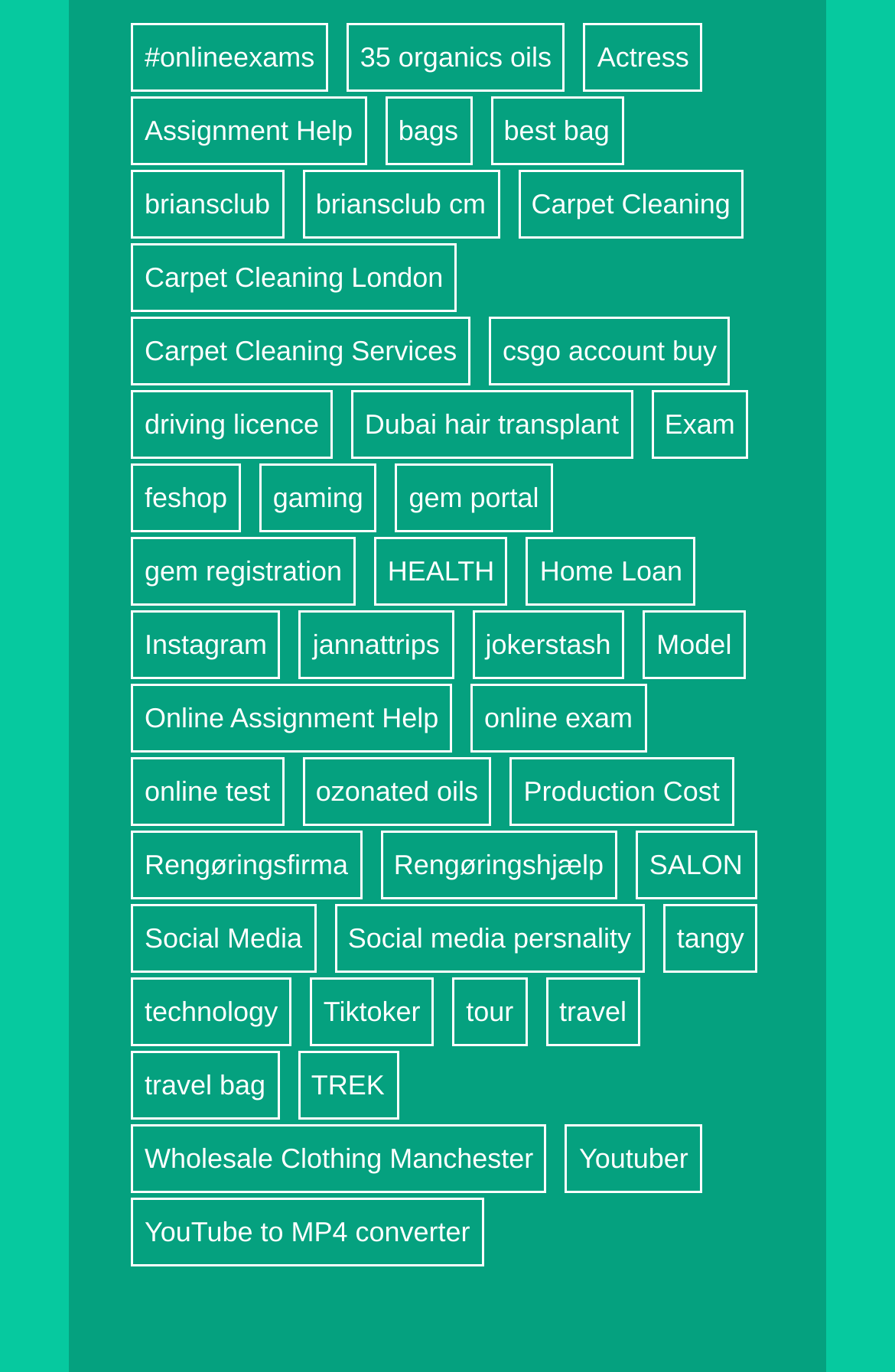What is the topic of the first link?
Based on the screenshot, provide your answer in one word or phrase.

online exams